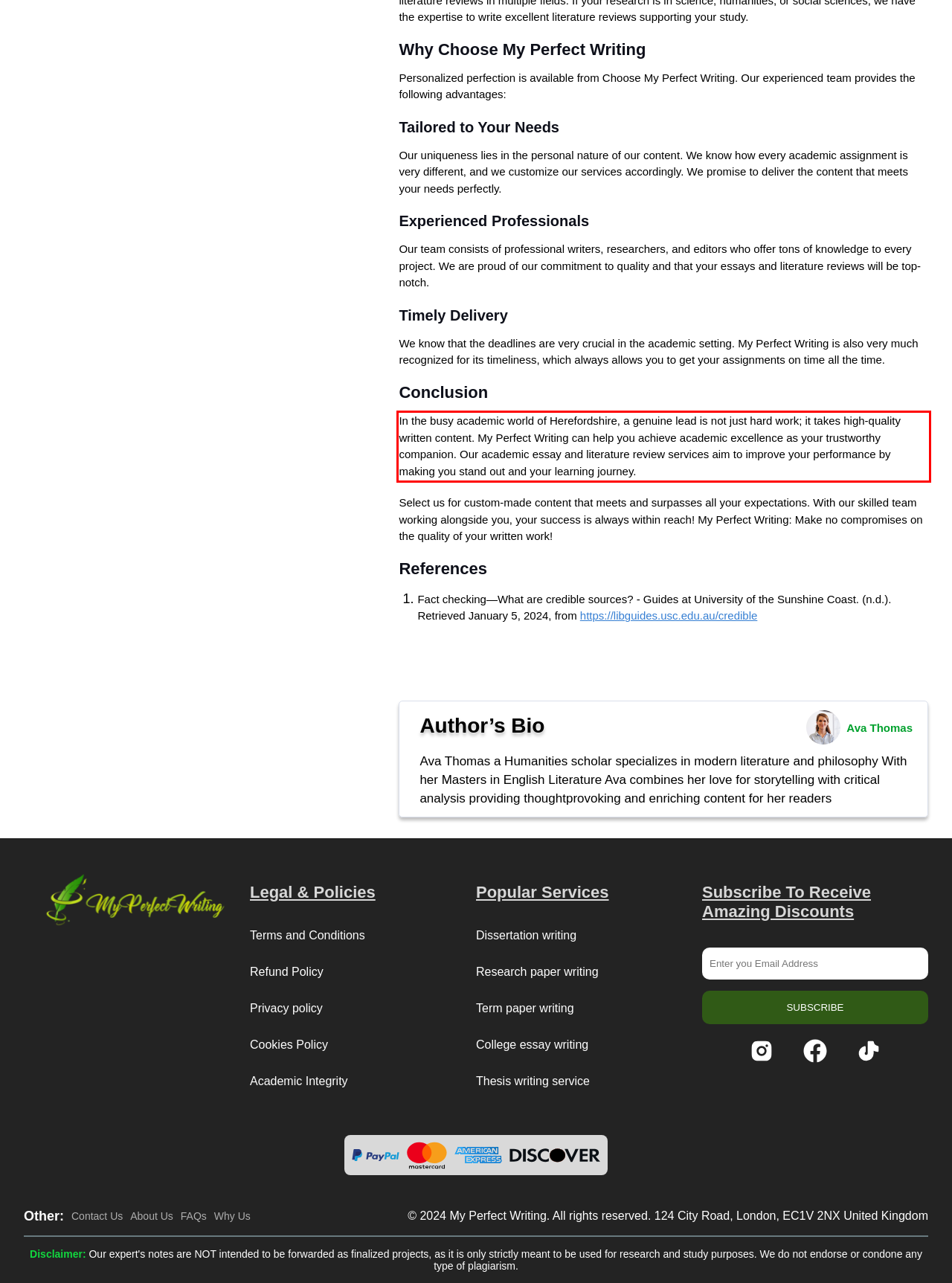Examine the screenshot of the webpage, locate the red bounding box, and generate the text contained within it.

In the busy academic world of Herefordshire, a genuine lead is not just hard work; it takes high-quality written content. My Perfect Writing can help you achieve academic excellence as your trustworthy companion. Our academic essay and literature review services aim to improve your performance by making you stand out and your learning journey.